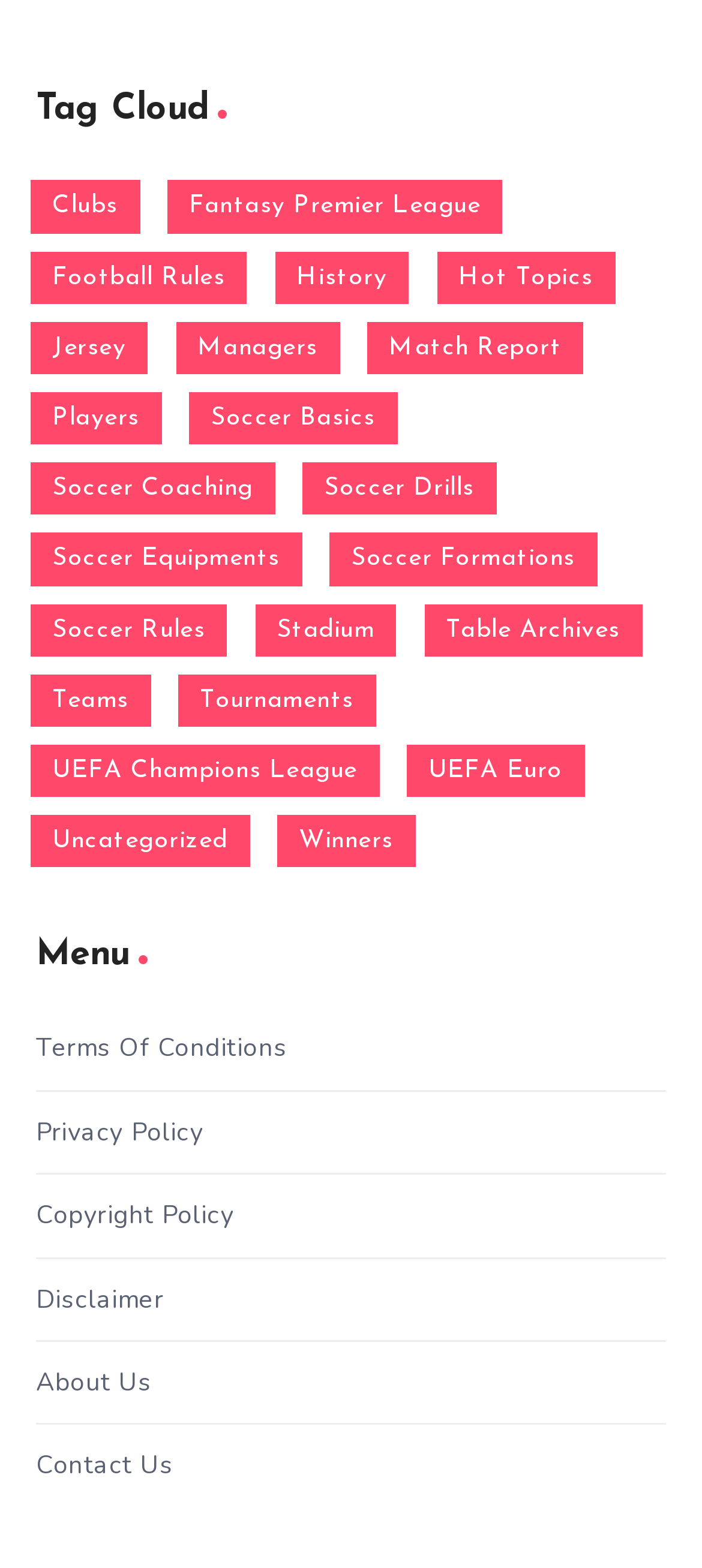Please identify the bounding box coordinates of the region to click in order to complete the task: "Go to Home". The coordinates must be four float numbers between 0 and 1, specified as [left, top, right, bottom].

None